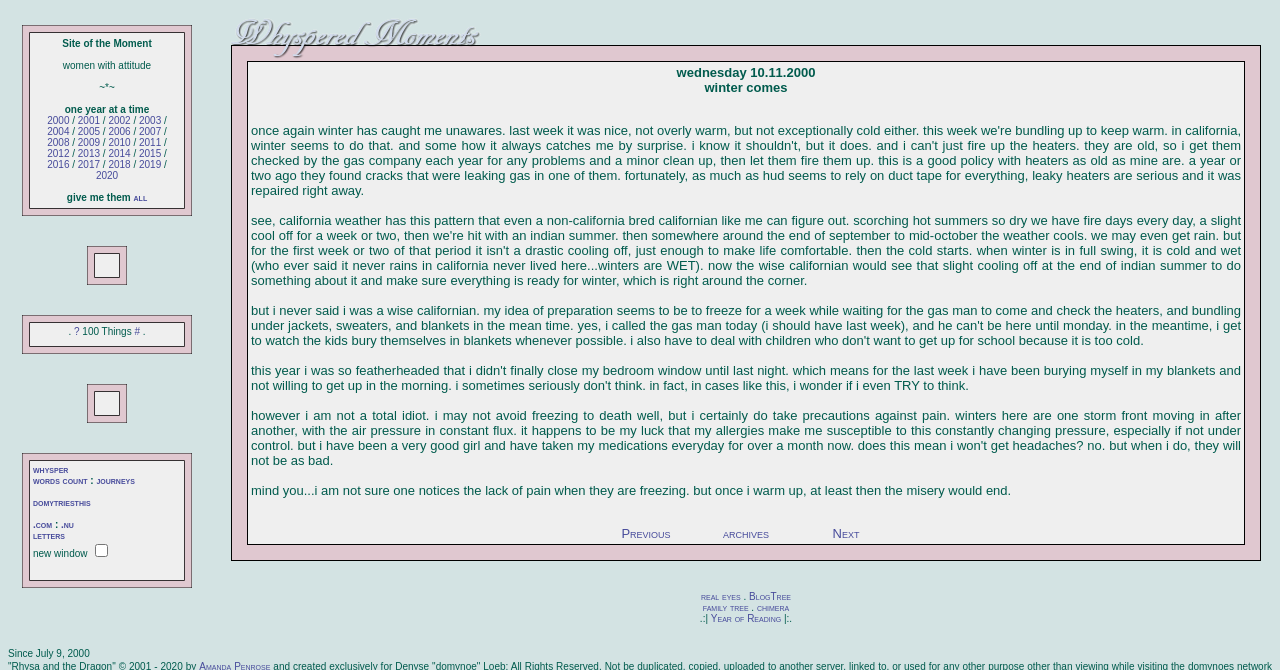How many images are in the first table?
Look at the webpage screenshot and answer the question with a detailed explanation.

The first table has 3 rows and 3 columns, and each cell contains an image, so there are 3*3 = 9 images in the first table.